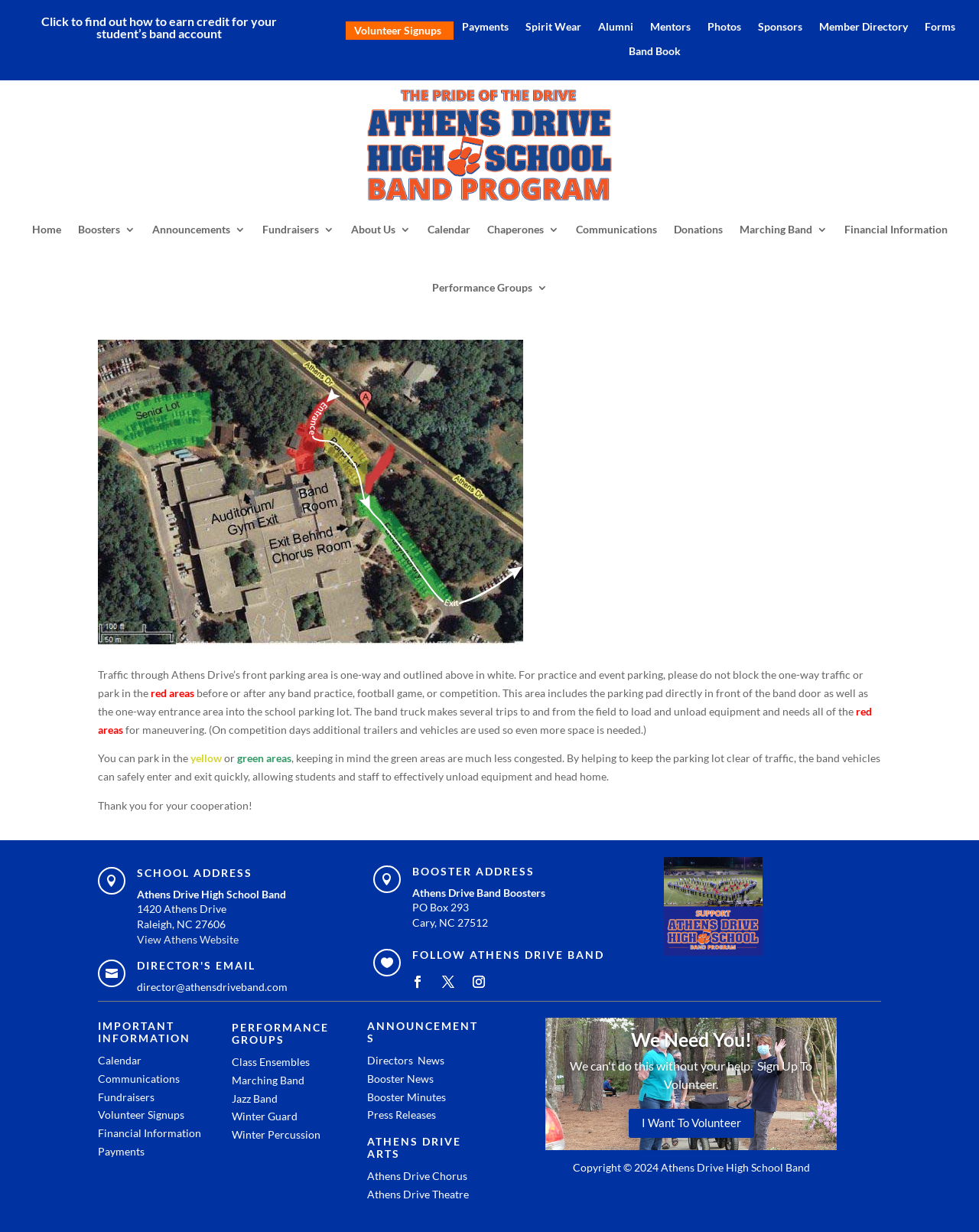Generate a comprehensive description of the contents of the webpage.

The webpage is about the Athens Drive High School Band Program. At the top, there is a heading that encourages students to earn credit for their band account. Below this, there are several links to different sections of the website, including Volunteer Signups, Payments, Spirit Wear, Alumni, Mentors, Photos, Sponsors, Member Directory, Forms, and Band Book.

To the right of these links, there is an image and a link to the Athens Drive High School Band Program. Below this, there are more links to different sections of the website, including Home, Boosters, Fundraisers, Calendar, Chaperones, Communications, Donations, Marching Band, Financial Information, and Performance Groups.

The main content of the webpage is an article that provides information about parking at the school. It explains that traffic through the front parking area is one-way and outlines the rules for parking during practice and events. There is an image in the article, and the text is divided into several paragraphs with headings.

At the bottom of the webpage, there are three tables with information about the school address, the director's email, and the booster address. There are also several social media links and a section with important information, including links to the calendar, communications, fundraisers, volunteer signups, financial information, and payments.

Finally, there are three sections with headings: Performance Groups, which includes links to different ensembles; Announcements, which includes links to news from the directors and boosters; and a section with links to various resources, including the band book and forms.